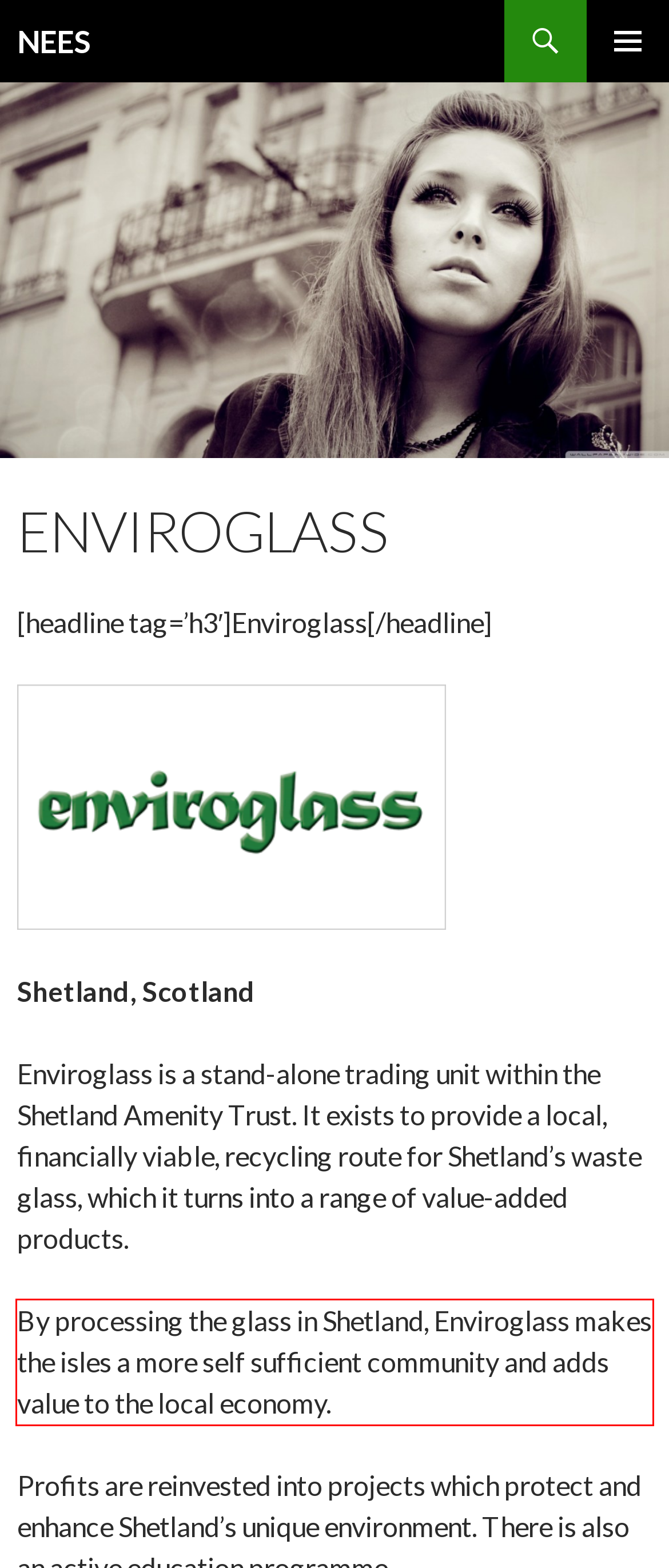You have a screenshot of a webpage, and there is a red bounding box around a UI element. Utilize OCR to extract the text within this red bounding box.

By processing the glass in Shetland, Enviroglass makes the isles a more self sufficient community and adds value to the local economy.